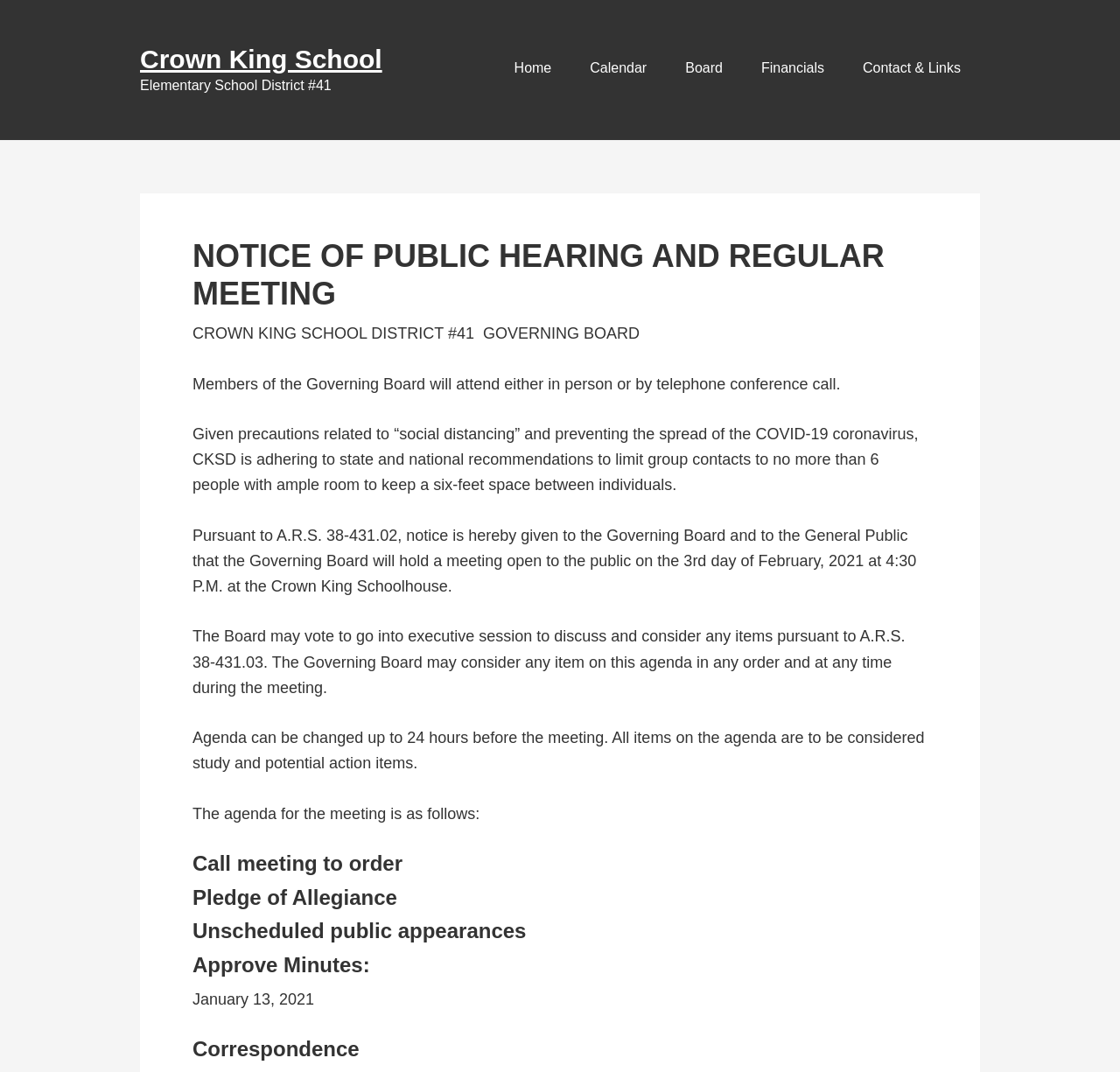Give a detailed account of the webpage.

The webpage appears to be a notice of a public hearing and regular meeting of the Crown King School District #41 Governing Board. At the top of the page, there are two links, "Skip to content" and "Skip to footer", which are likely accessibility features. Below these links, there is a prominent link to "Crown King School" and a static text element displaying "Elementary School District #41".

The main content of the page is divided into sections, with a header that reads "NOTICE OF PUBLIC HEARING AND REGULAR MEETING". Below this header, there is a series of static text elements that provide information about the meeting, including the attendance of Governing Board members, precautions related to social distancing, and the agenda for the meeting.

The agenda is outlined in a series of headings, including "Call meeting to order", "Pledge of Allegiance", "Unscheduled public appearances", "Approve Minutes", and "Correspondence". Each of these headings is followed by a brief description or detail about the corresponding agenda item.

At the top right of the page, there is a navigation menu with links to "Home", "Calendar", "Board", "Financials", and "Contact & Links". These links are likely used to navigate to other pages within the website.